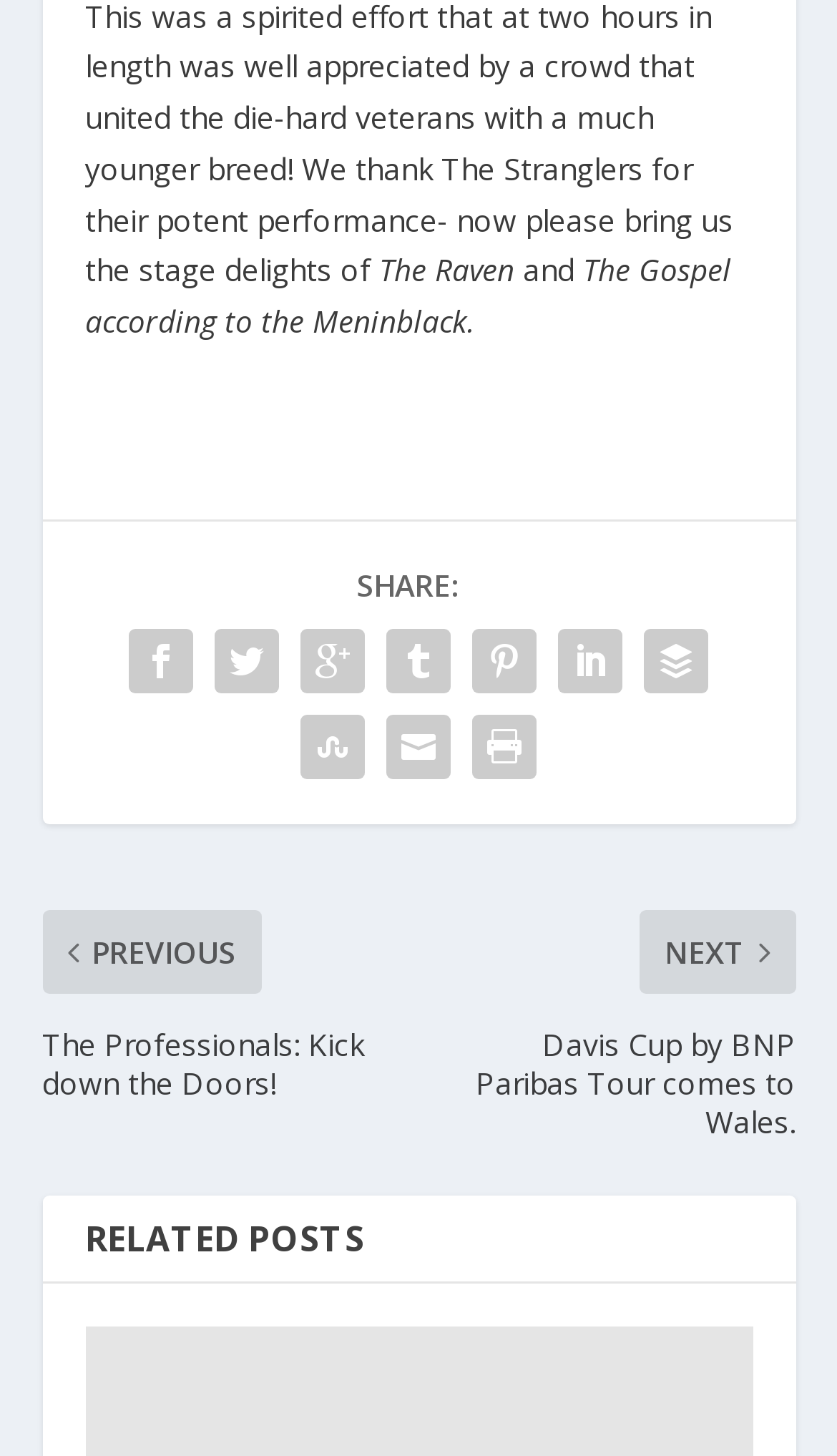Please identify the bounding box coordinates of the area that needs to be clicked to fulfill the following instruction: "Share on Twitter."

[0.244, 0.425, 0.346, 0.484]